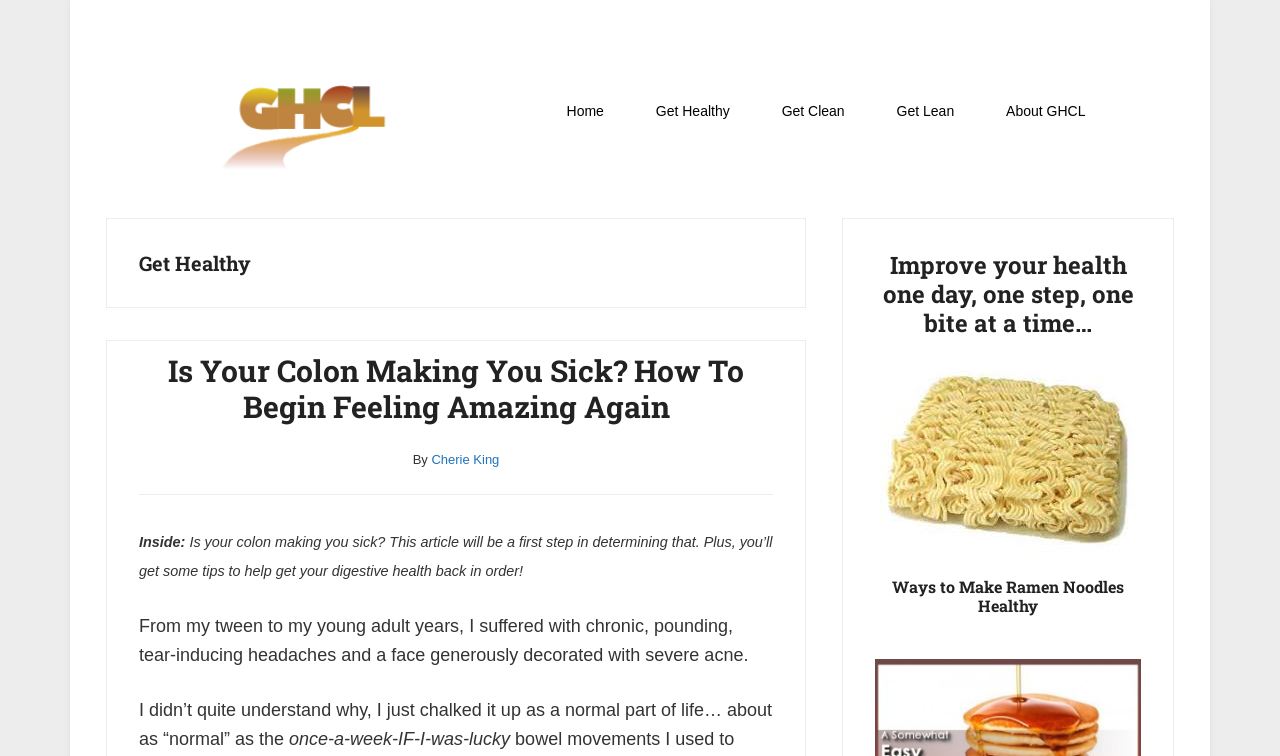What is the category of the link 'Get Lean'?
Answer with a single word or phrase, using the screenshot for reference.

Navigation